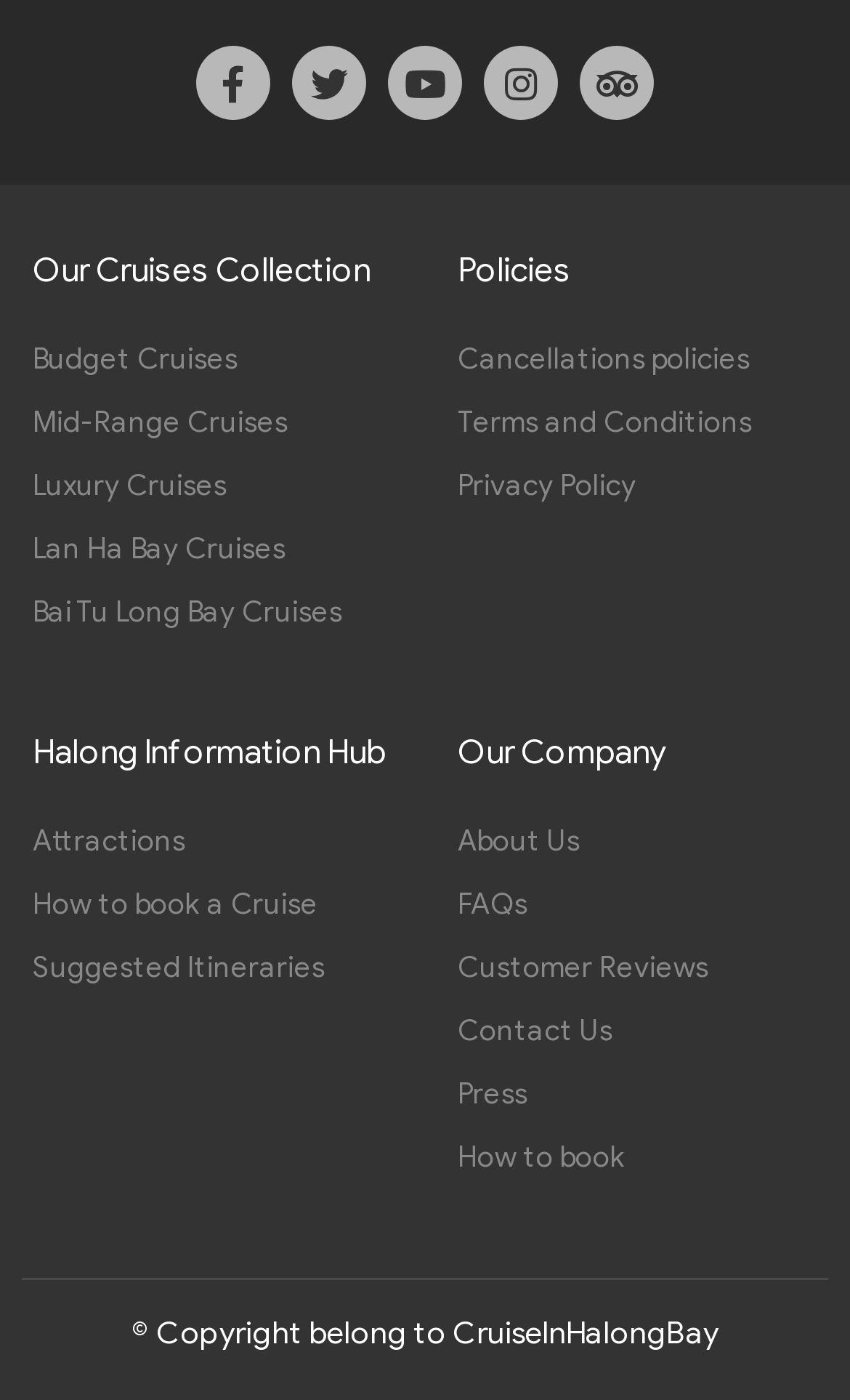Please determine the bounding box coordinates of the section I need to click to accomplish this instruction: "Contact Us".

[0.538, 0.719, 0.962, 0.753]